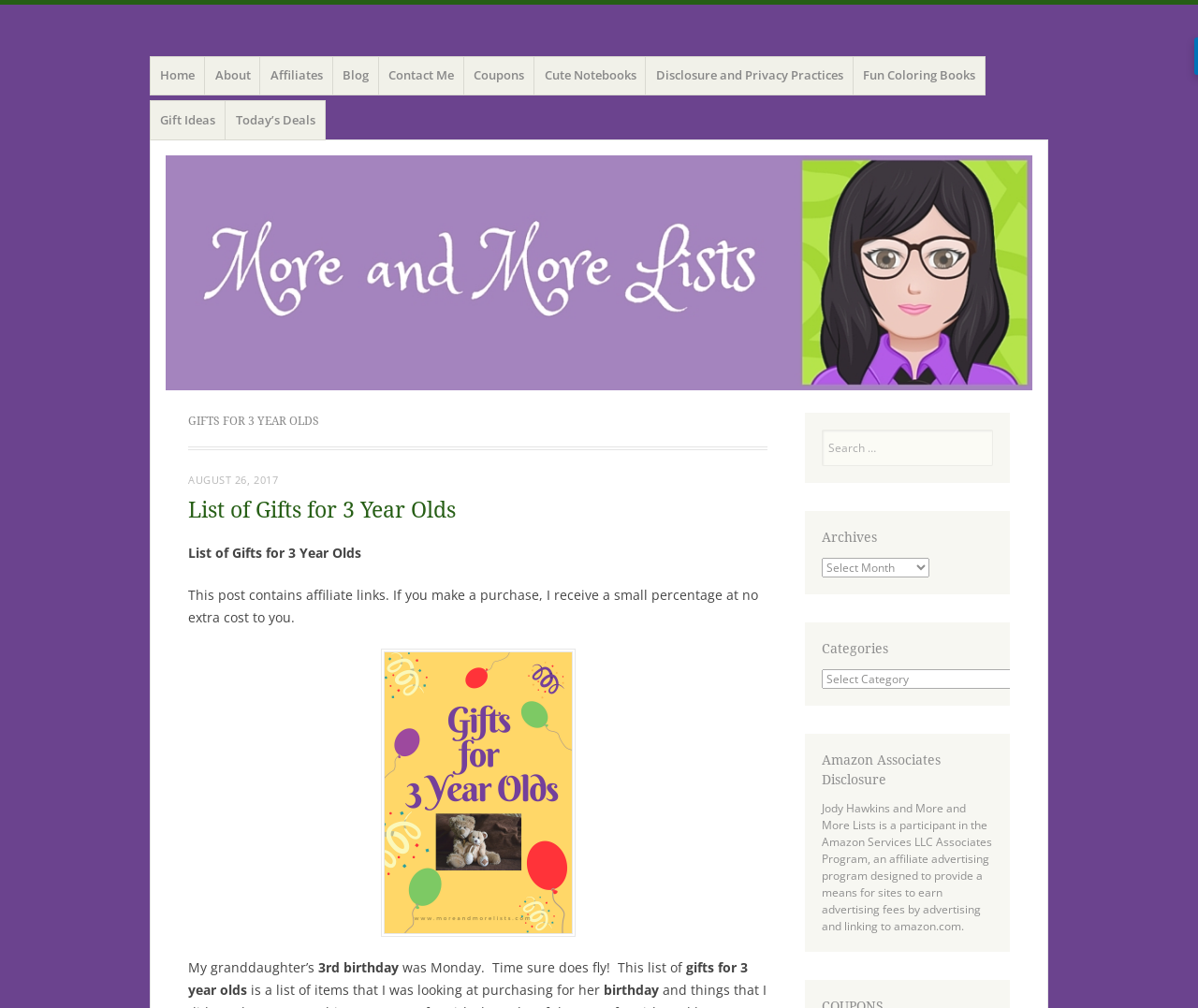Determine the bounding box coordinates of the region I should click to achieve the following instruction: "view archives". Ensure the bounding box coordinates are four float numbers between 0 and 1, i.e., [left, top, right, bottom].

[0.686, 0.523, 0.829, 0.543]